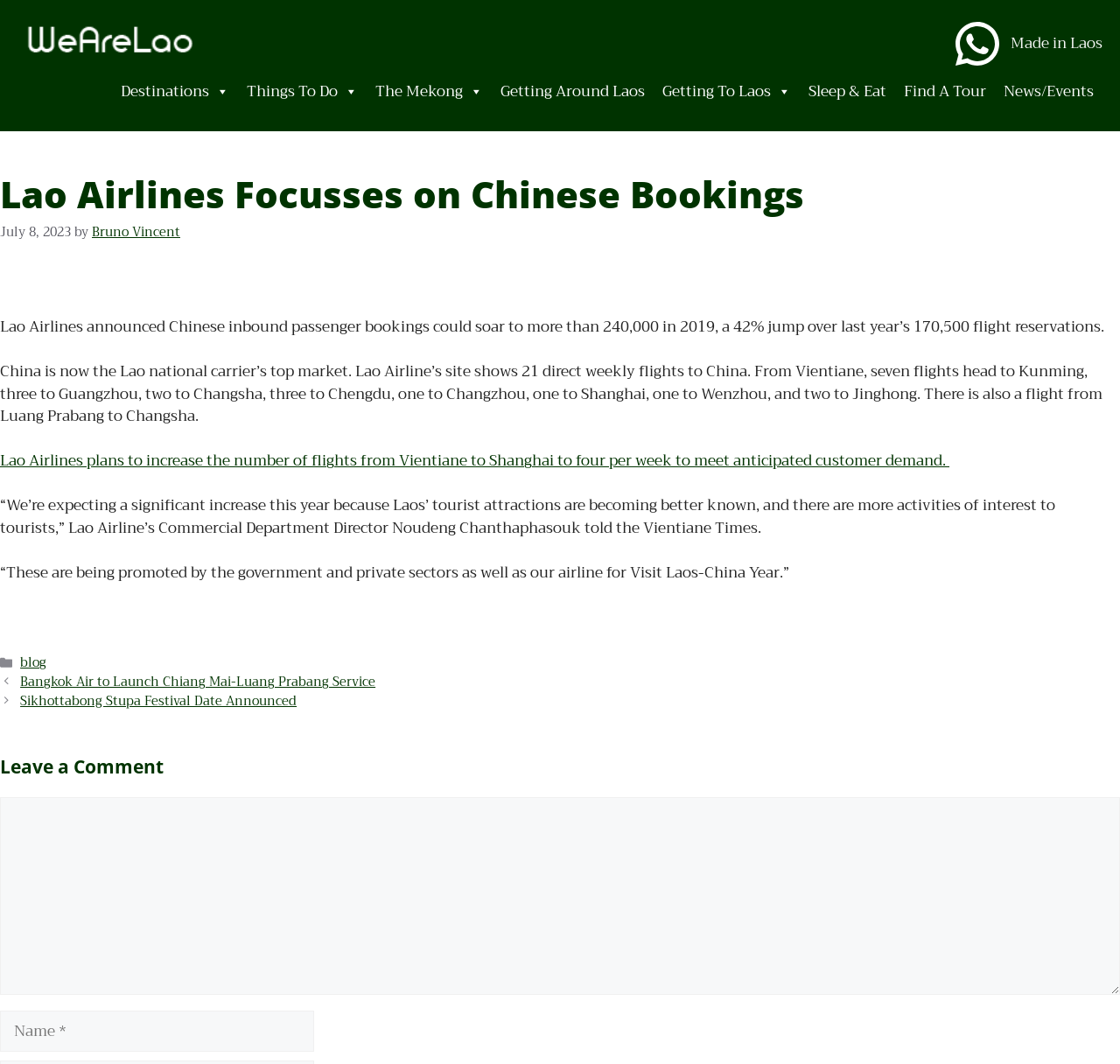Please find the bounding box coordinates of the clickable region needed to complete the following instruction: "Click on WhatsApp". The bounding box coordinates must consist of four float numbers between 0 and 1, i.e., [left, top, right, bottom].

[0.849, 0.016, 0.896, 0.066]